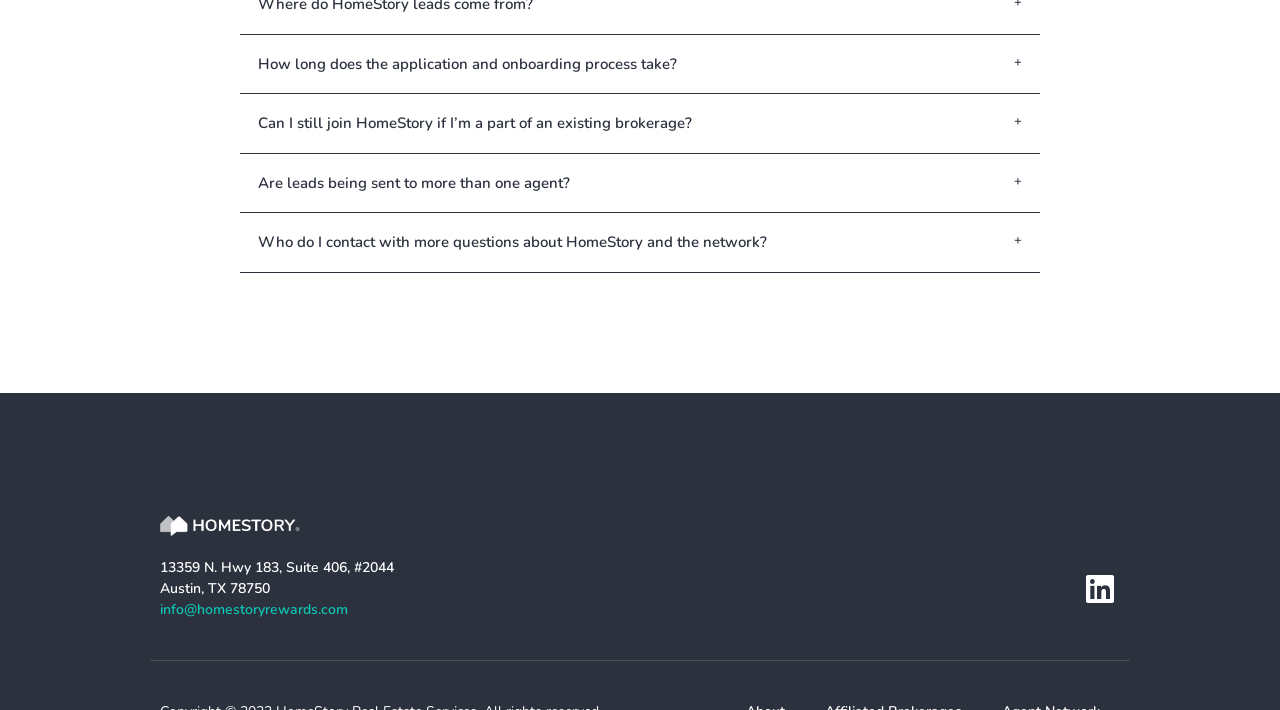From the given element description: "support@homestoryrewards.com", find the bounding box for the UI element. Provide the coordinates as four float numbers between 0 and 1, in the order [left, top, right, bottom].

[0.479, 0.259, 0.668, 0.29]